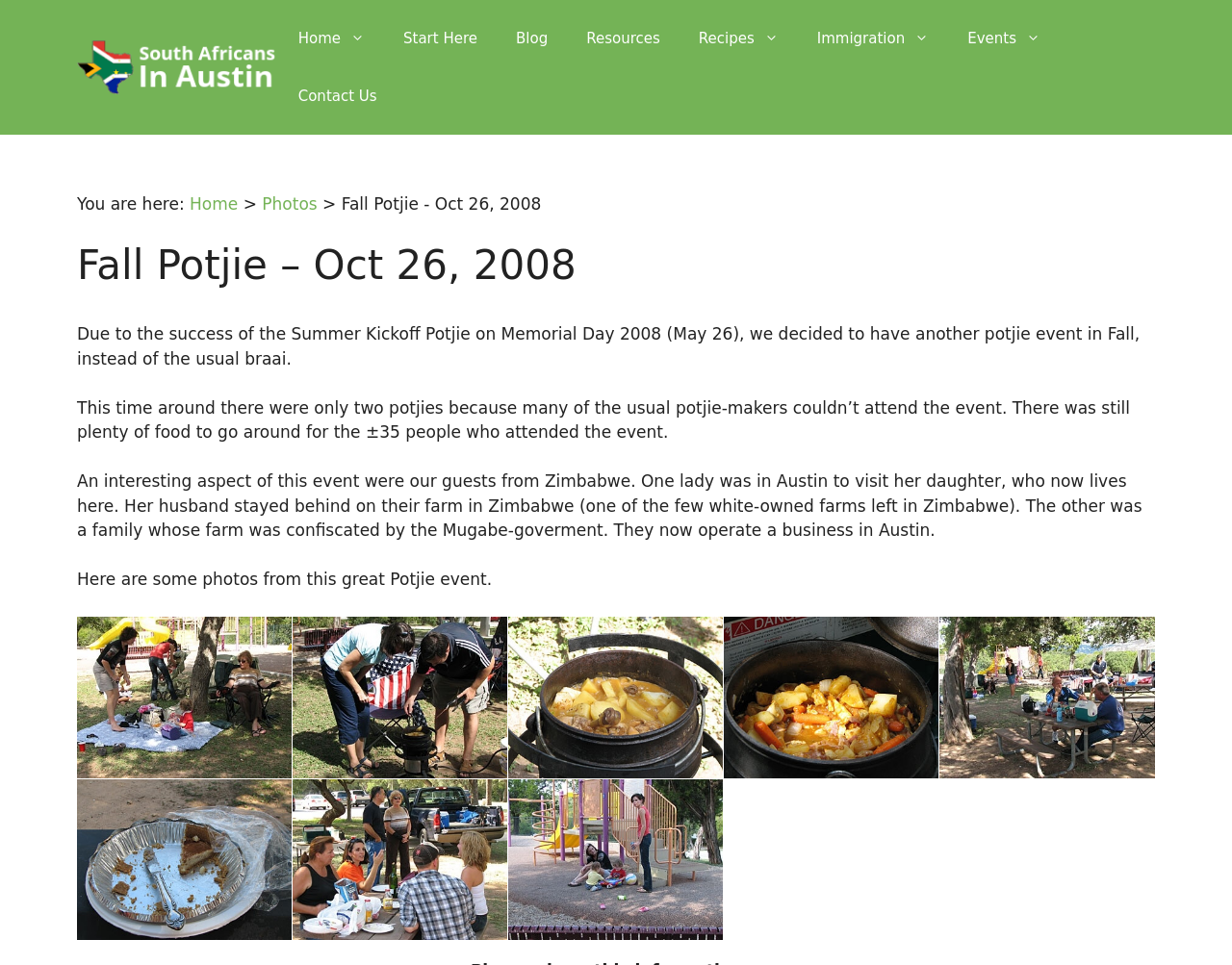Kindly determine the bounding box coordinates for the clickable area to achieve the given instruction: "Check the 'Fall Potjie – Oct 26, 2008' heading".

[0.062, 0.25, 0.938, 0.3]